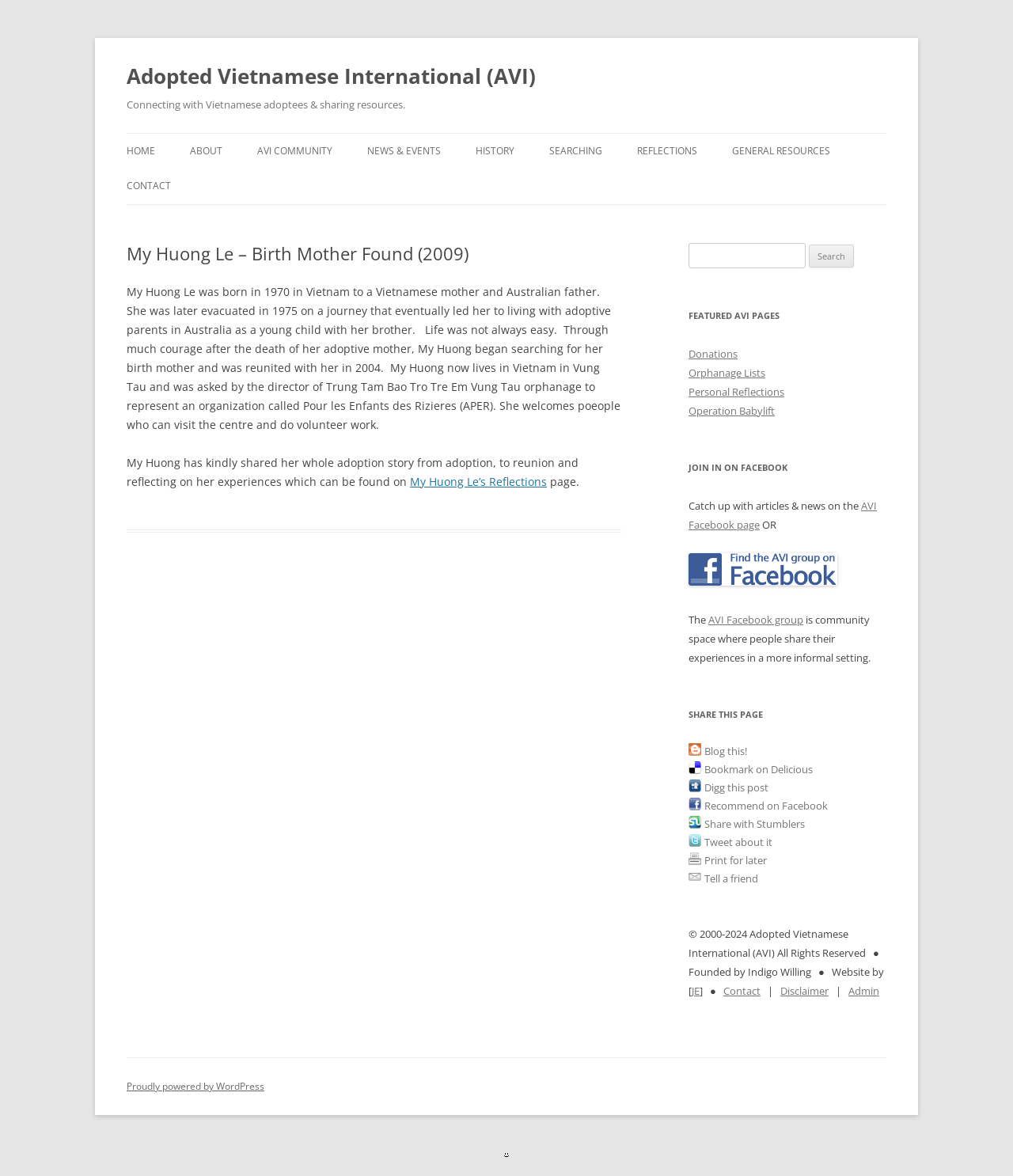Please identify the bounding box coordinates of the element I should click to complete this instruction: 'Share this page on Facebook'. The coordinates should be given as four float numbers between 0 and 1, like this: [left, top, right, bottom].

[0.68, 0.678, 0.87, 0.692]